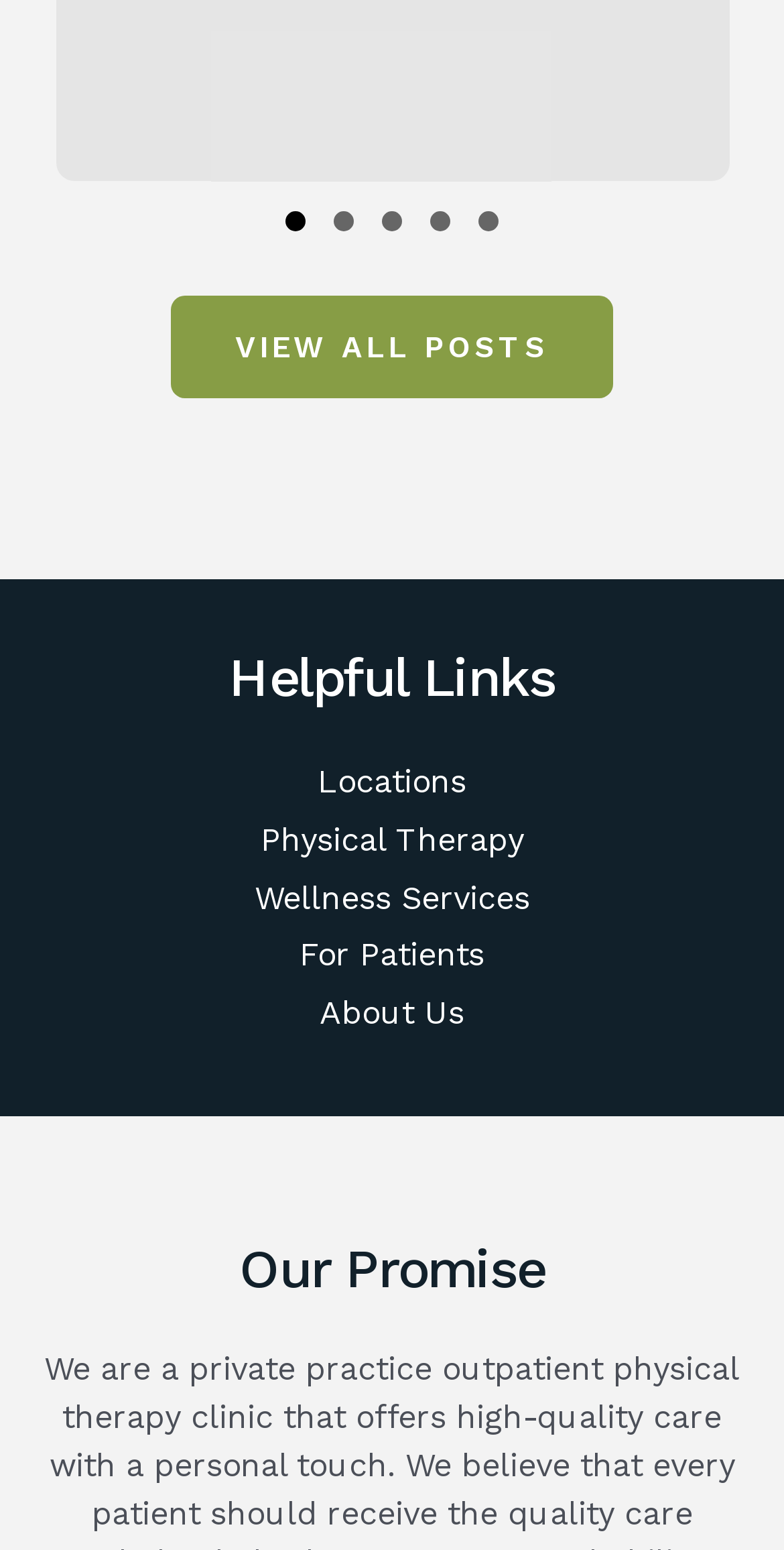Can you identify the bounding box coordinates of the clickable region needed to carry out this instruction: 'Explore Wellness Services'? The coordinates should be four float numbers within the range of 0 to 1, stated as [left, top, right, bottom].

[0.324, 0.367, 0.676, 0.392]